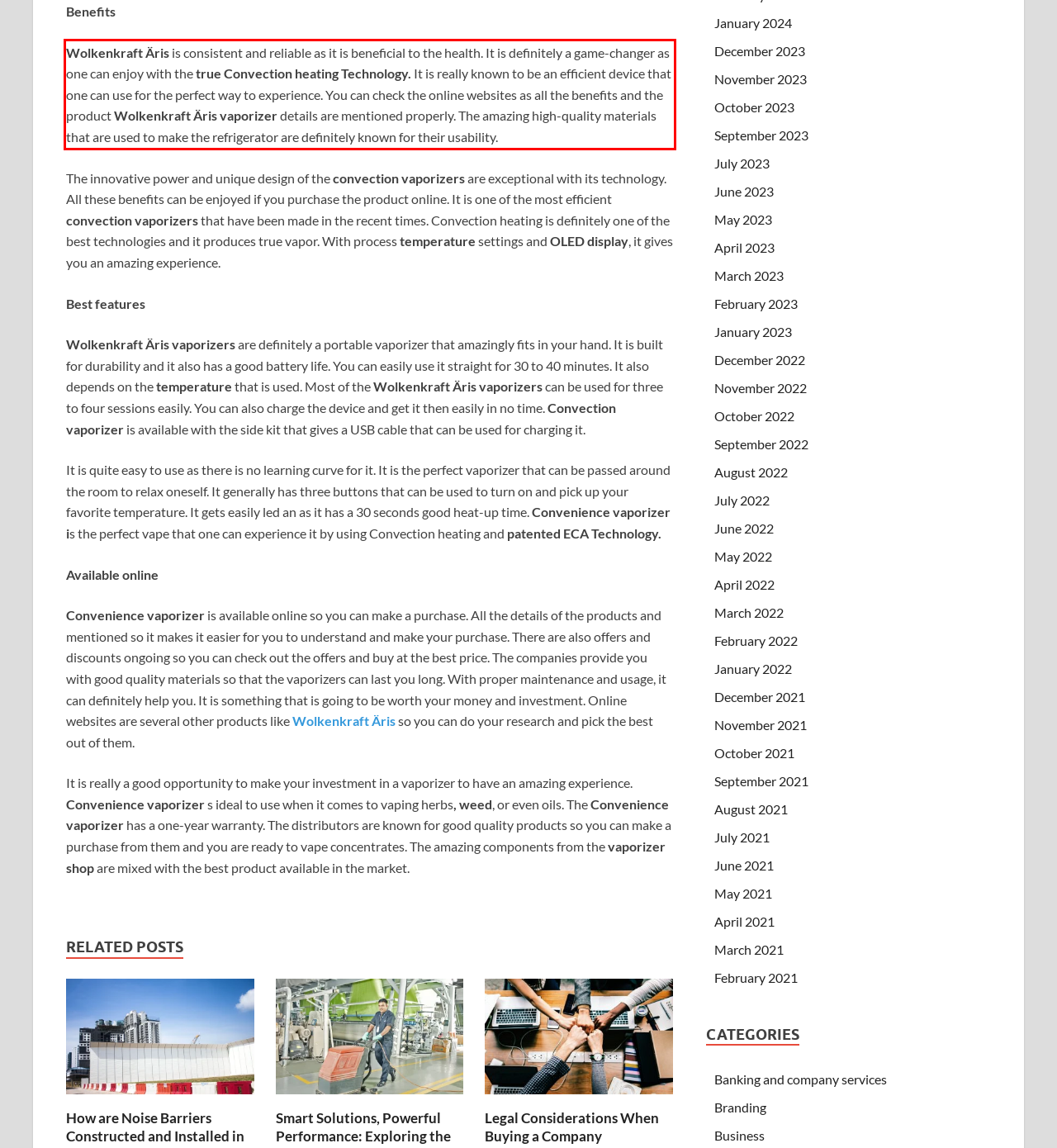Given a webpage screenshot, identify the text inside the red bounding box using OCR and extract it.

Wolkenkraft Äris is consistent and reliable as it is beneficial to the health. It is definitely a game-changer as one can enjoy with the true Convection heating Technology. It is really known to be an efficient device that one can use for the perfect way to experience. You can check the online websites as all the benefits and the product Wolkenkraft Äris vaporizer details are mentioned properly. The amazing high-quality materials that are used to make the refrigerator are definitely known for their usability.